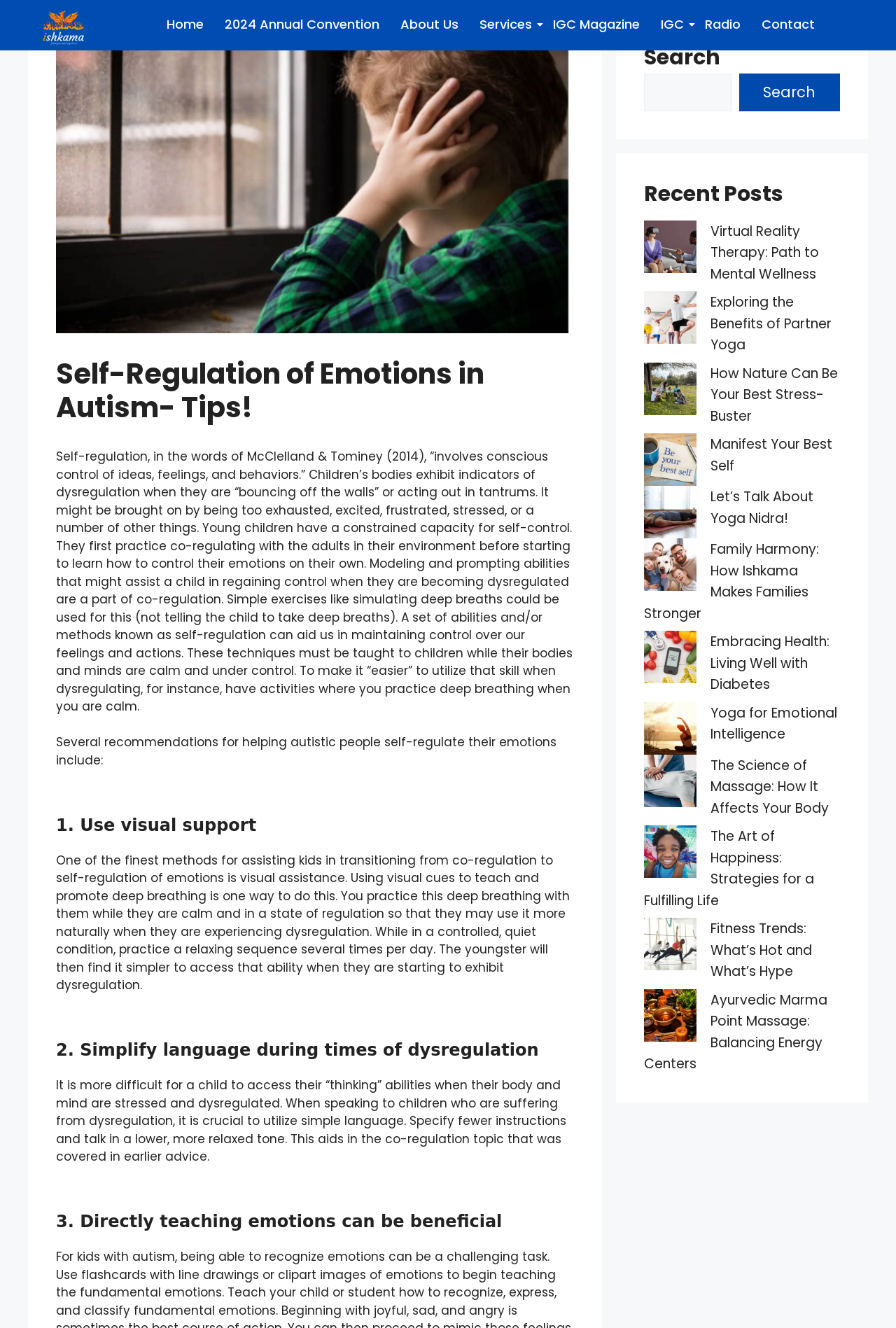Please determine the bounding box coordinates of the element to click in order to execute the following instruction: "Click on the 'Contact' link". The coordinates should be four float numbers between 0 and 1, specified as [left, top, right, bottom].

[0.846, 0.004, 0.913, 0.034]